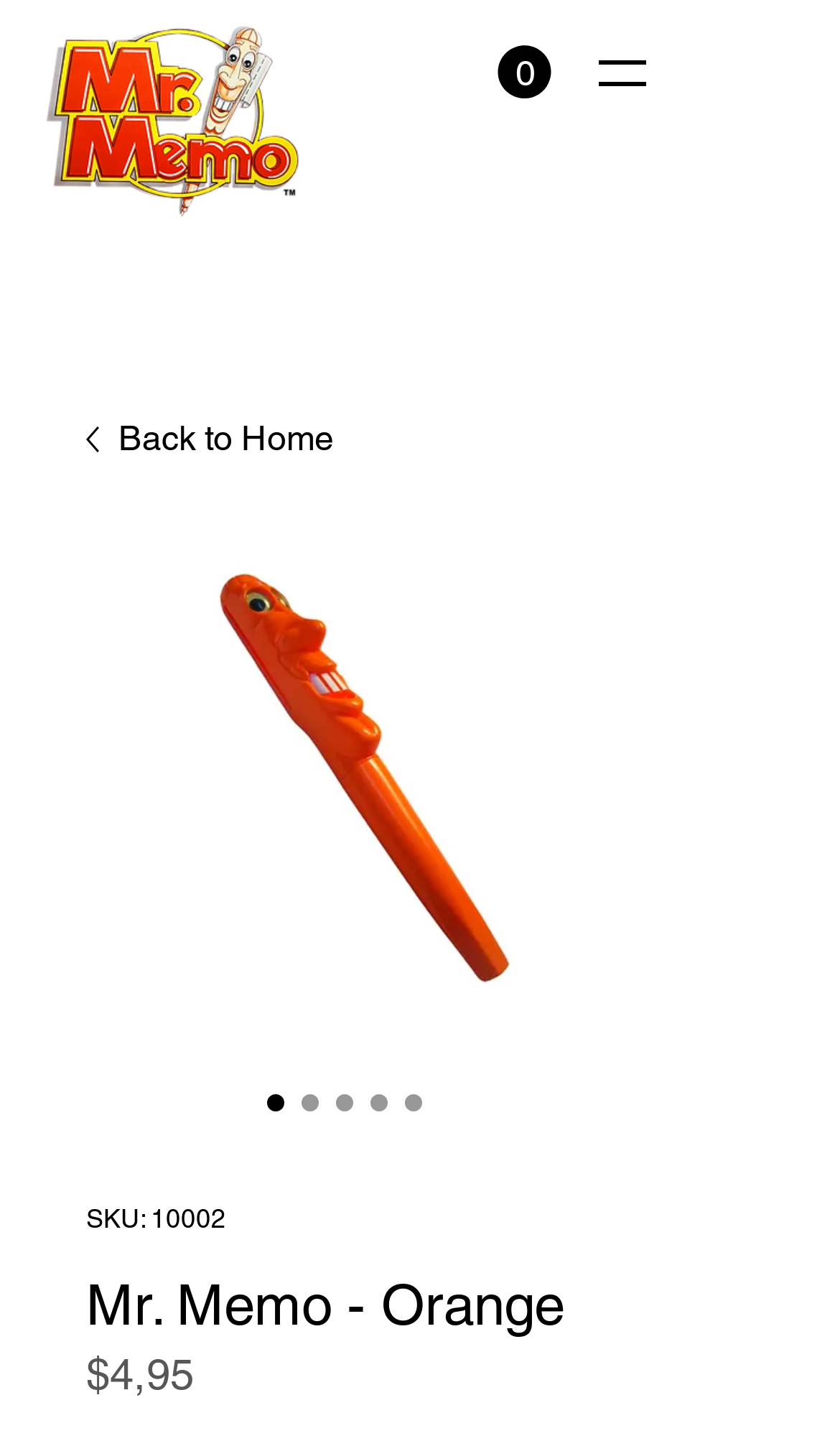What is the color of the Mr. Memo novelty pen?
Please provide a single word or phrase answer based on the image.

Orange